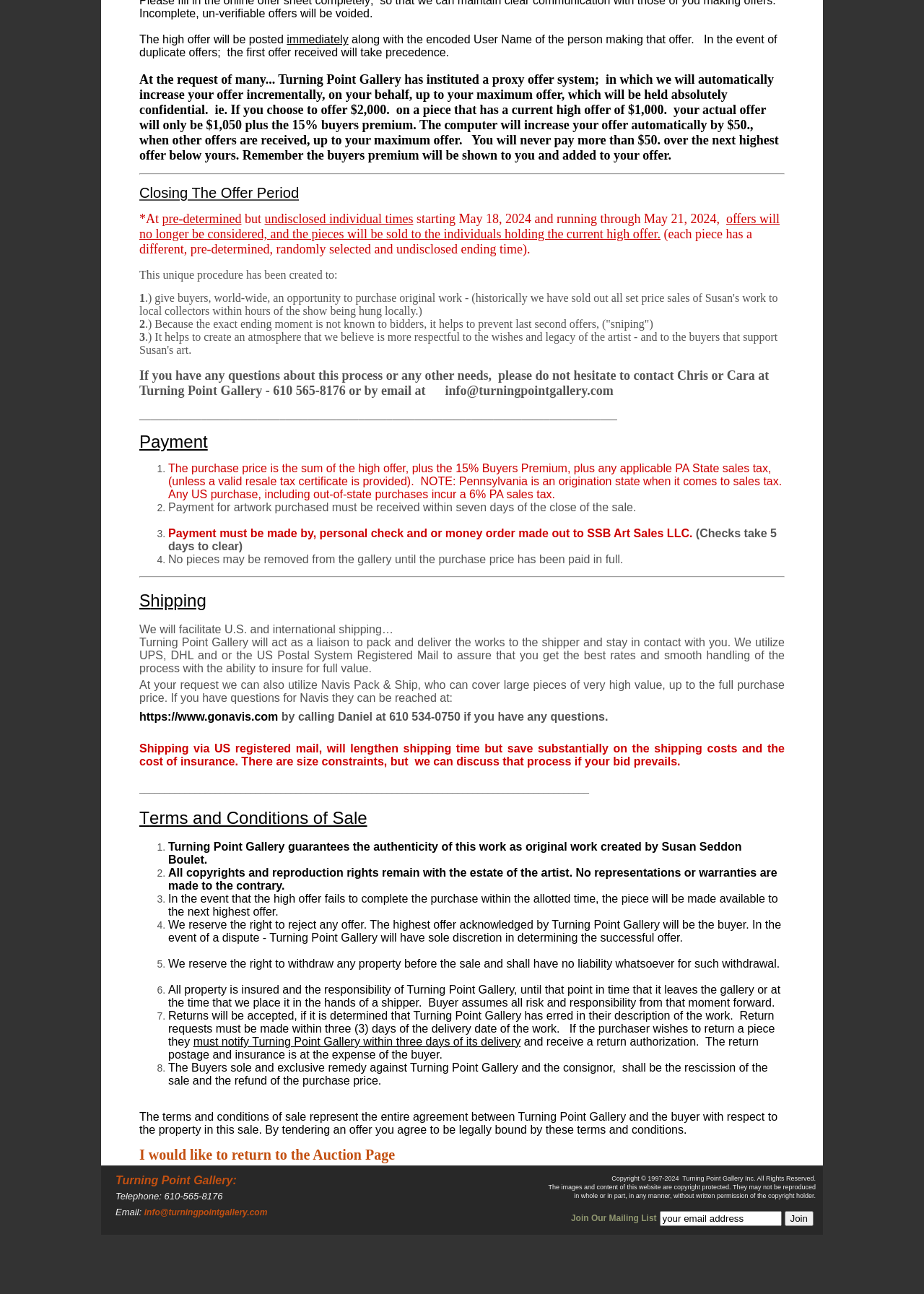Predict the bounding box coordinates of the UI element that matches this description: "https://www.gonavis.com". The coordinates should be in the format [left, top, right, bottom] with each value between 0 and 1.

[0.151, 0.549, 0.301, 0.559]